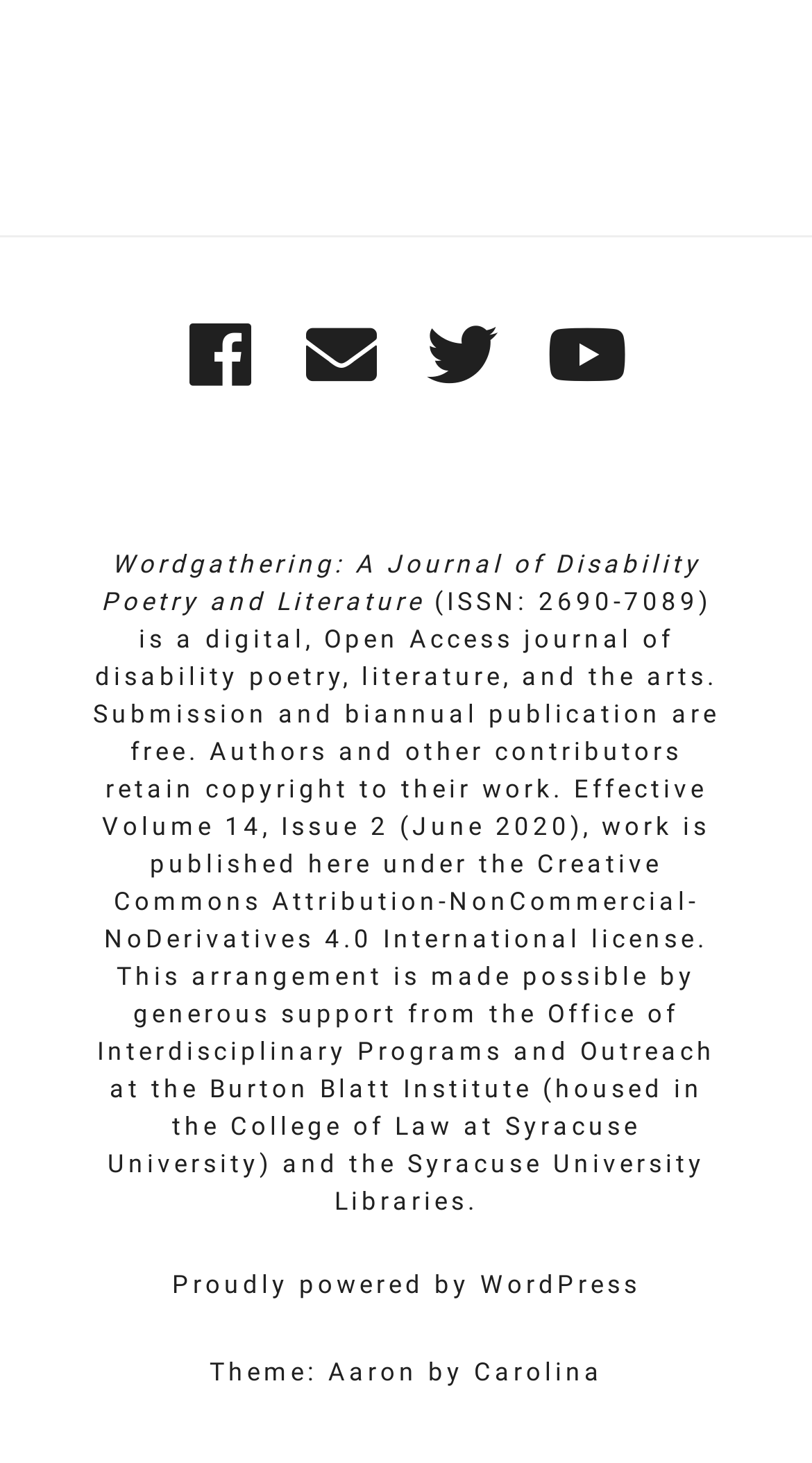Using the webpage screenshot, find the UI element described by Proudly powered by WordPress. Provide the bounding box coordinates in the format (top-left x, top-left y, bottom-right x, bottom-right y), ensuring all values are floating point numbers between 0 and 1.

[0.05, 0.865, 0.95, 0.925]